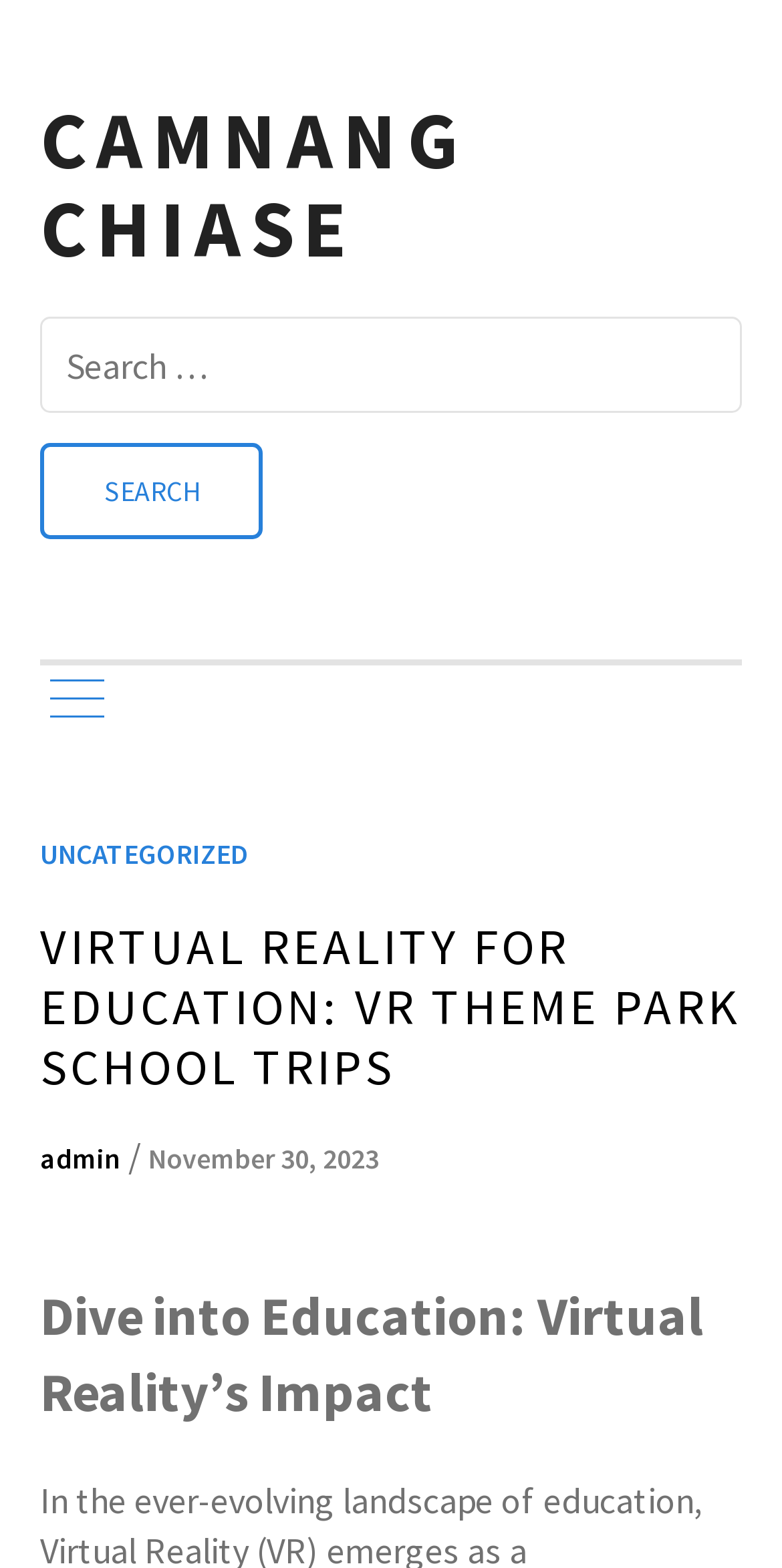What is the date mentioned on the webpage?
Using the image as a reference, answer with just one word or a short phrase.

November 30, 2023